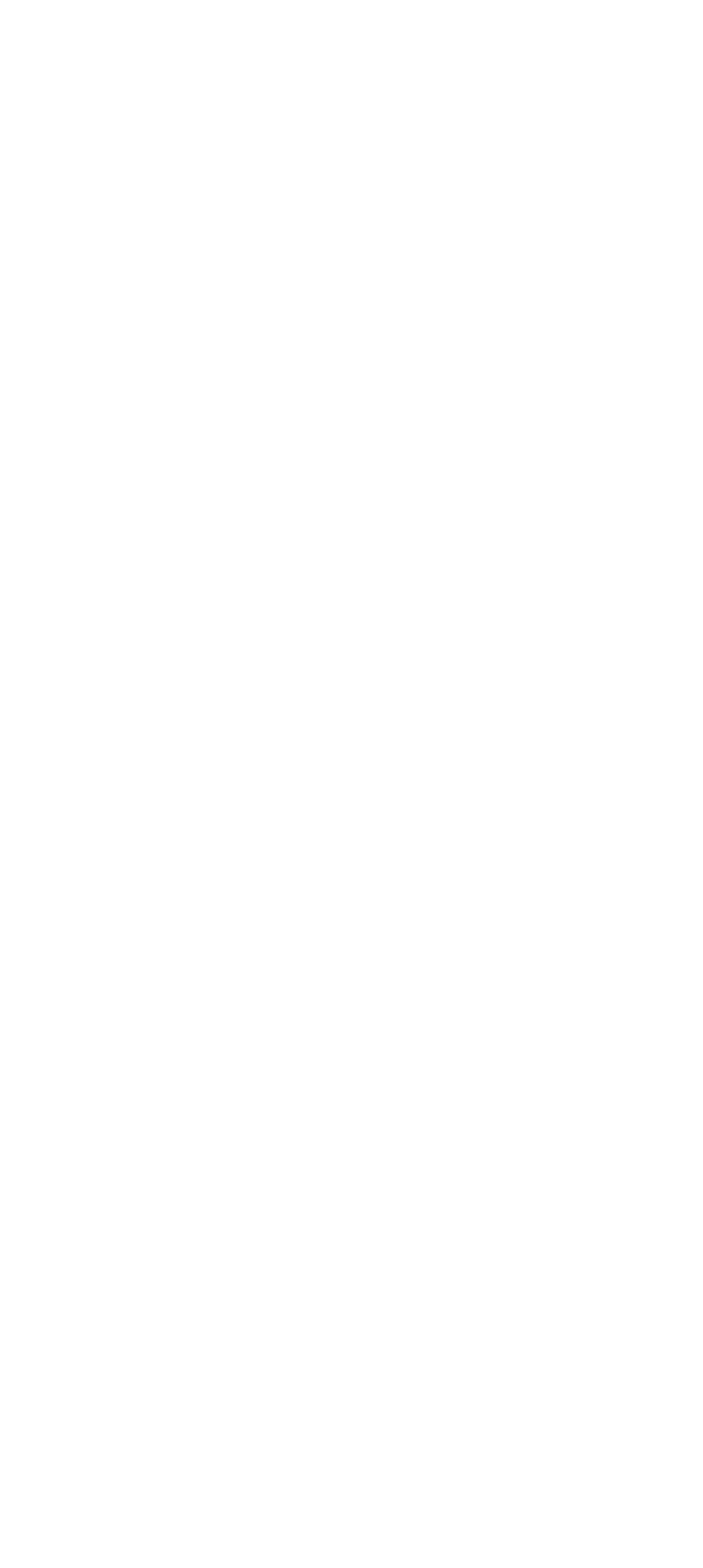Given the description Menu, predict the bounding box coordinates of the UI element. Ensure the coordinates are in the format (top-left x, top-left y, bottom-right x, bottom-right y) and all values are between 0 and 1.

None